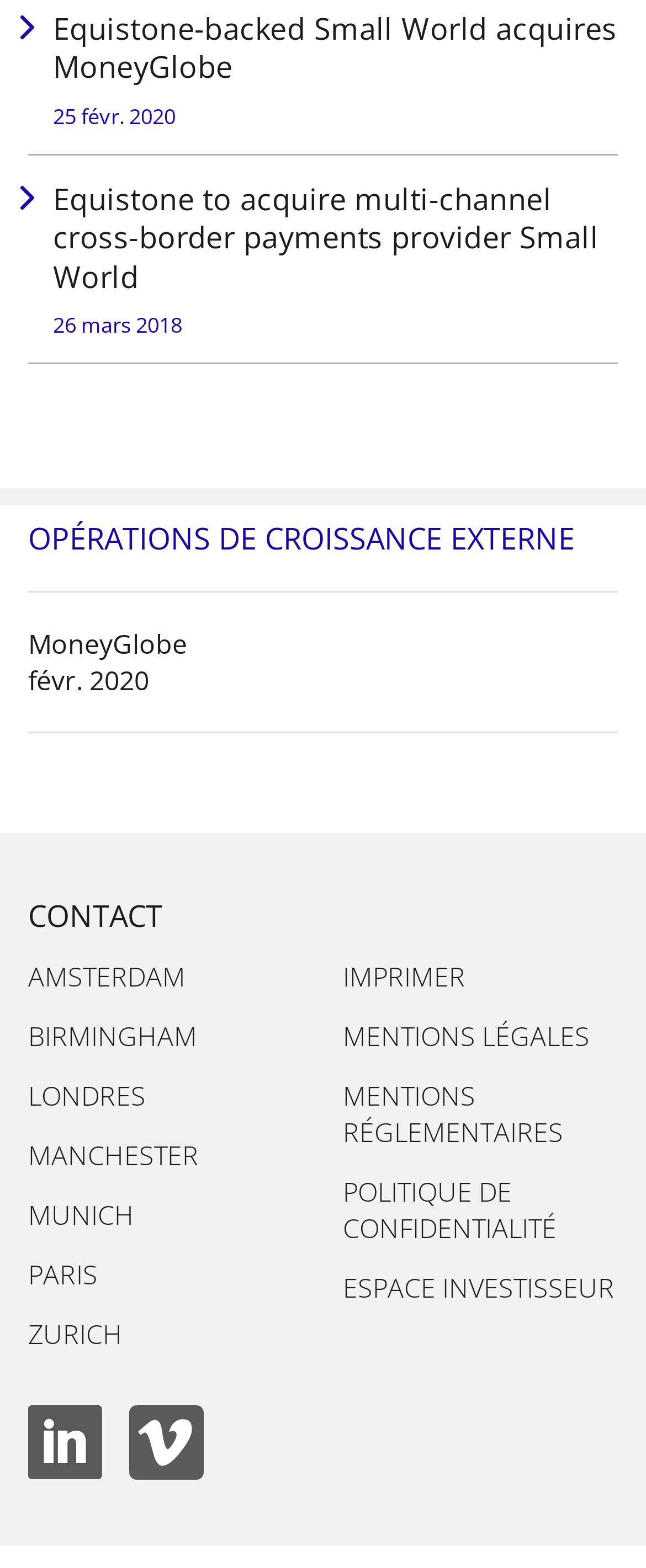Please determine the bounding box coordinates of the section I need to click to accomplish this instruction: "Read news about Equistone-backed Small World acquires MoneyGlobe".

[0.082, 0.006, 0.956, 0.056]